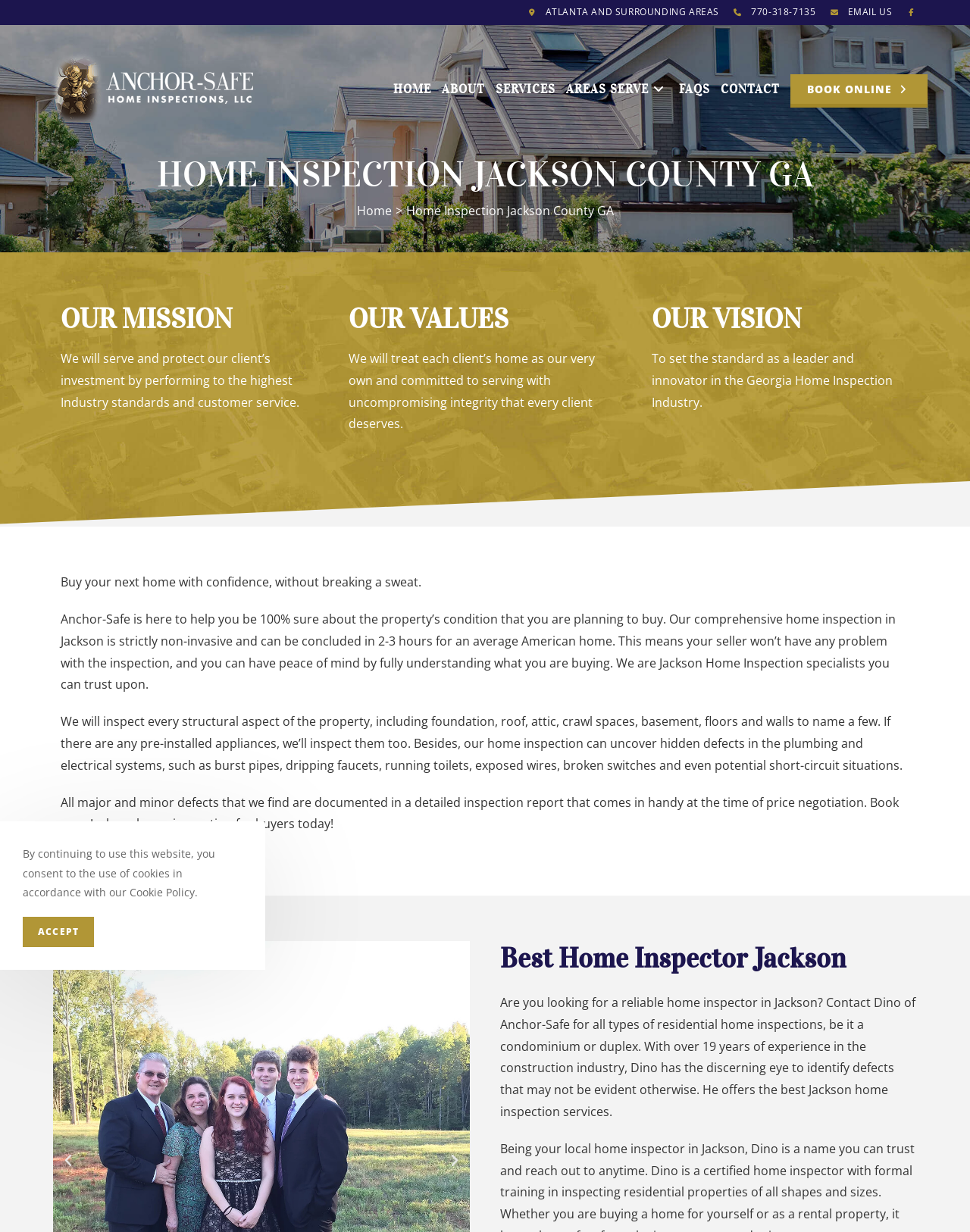Analyze and describe the webpage in a detailed narrative.

This webpage is about Anchor-Safe, a home inspection service provider in Jackson, GA. At the top, there is a header section with a logo, navigation links, and contact information. The logo is situated on the left, followed by links to different sections of the website, including "HOME", "ABOUT", "SERVICES", "AREAS SERVE", "FAQS", "CONTACT", and "BOOK ONLINE". On the right side, there is a phone number and an email address.

Below the header, there is a section highlighting the service areas, which includes Atlanta and surrounding areas. This section also contains links to the phone number and email address.

The main content of the webpage is divided into several sections. The first section introduces the mission, values, and vision of Anchor-Safe. The mission is to serve and protect clients' investments by performing to the highest industry standards and customer service. The values emphasize treating each client's home as their own and serving with uncompromising integrity. The vision is to set the standard as a leader and innovator in the Georgia Home Inspection Industry.

The next section explains the benefits of using Anchor-Safe's home inspection services. It assures potential clients that they can buy their next home with confidence, without breaking a sweat. The service is described as comprehensive, non-invasive, and can be concluded in 2-3 hours for an average American home. The inspection covers every structural aspect of the property, including foundation, roof, attic, crawl spaces, basement, floors, and walls, as well as pre-installed appliances. The report generated from the inspection can be used for price negotiation.

There is also a section highlighting the expertise of the home inspector, Dino, who has over 19 years of experience in the construction industry. He offers reliable home inspection services for various types of residential properties.

At the bottom of the webpage, there is a notice about the use of cookies and a link to accept the cookie policy.